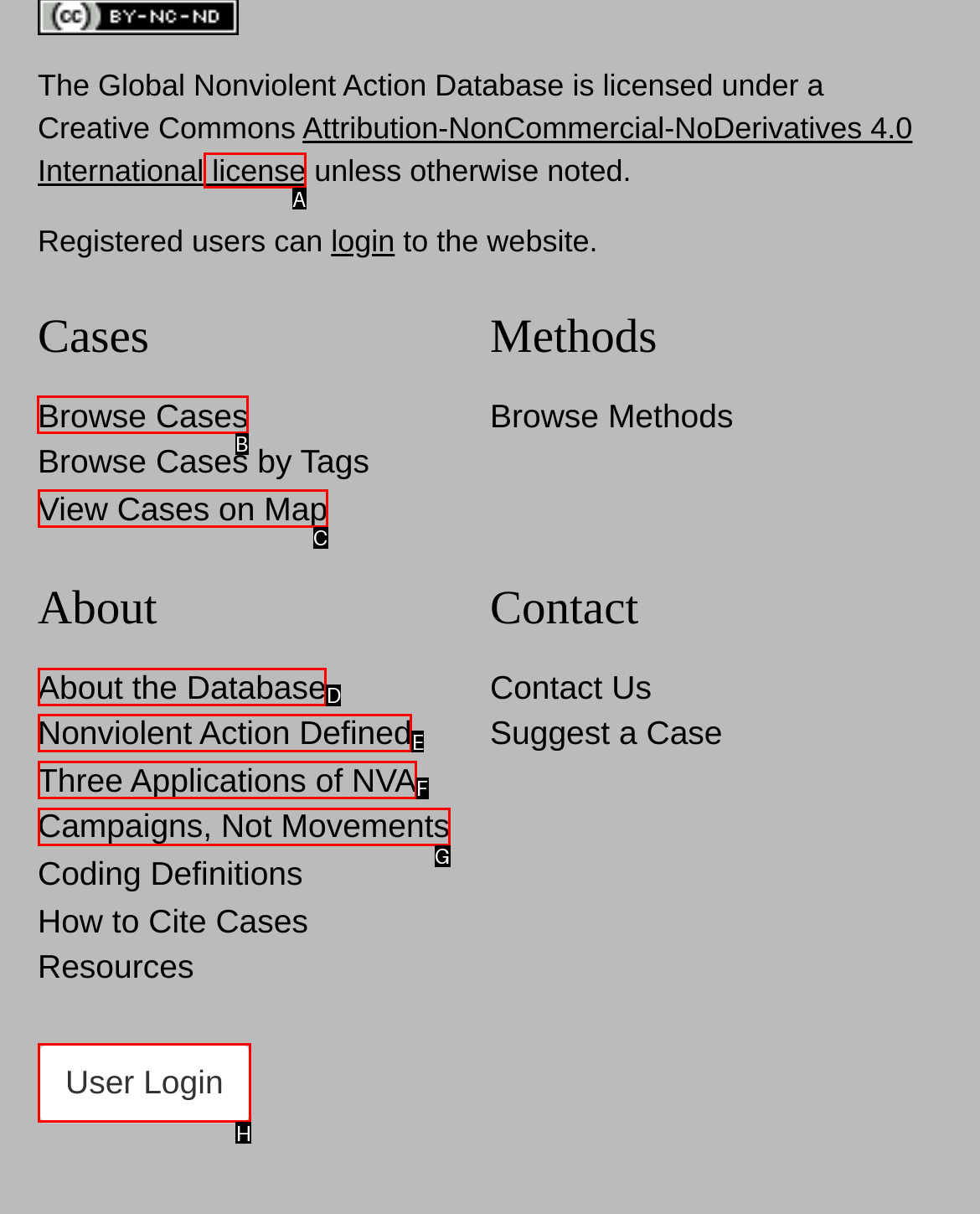Determine the letter of the element you should click to carry out the task: read privacy policy
Answer with the letter from the given choices.

None